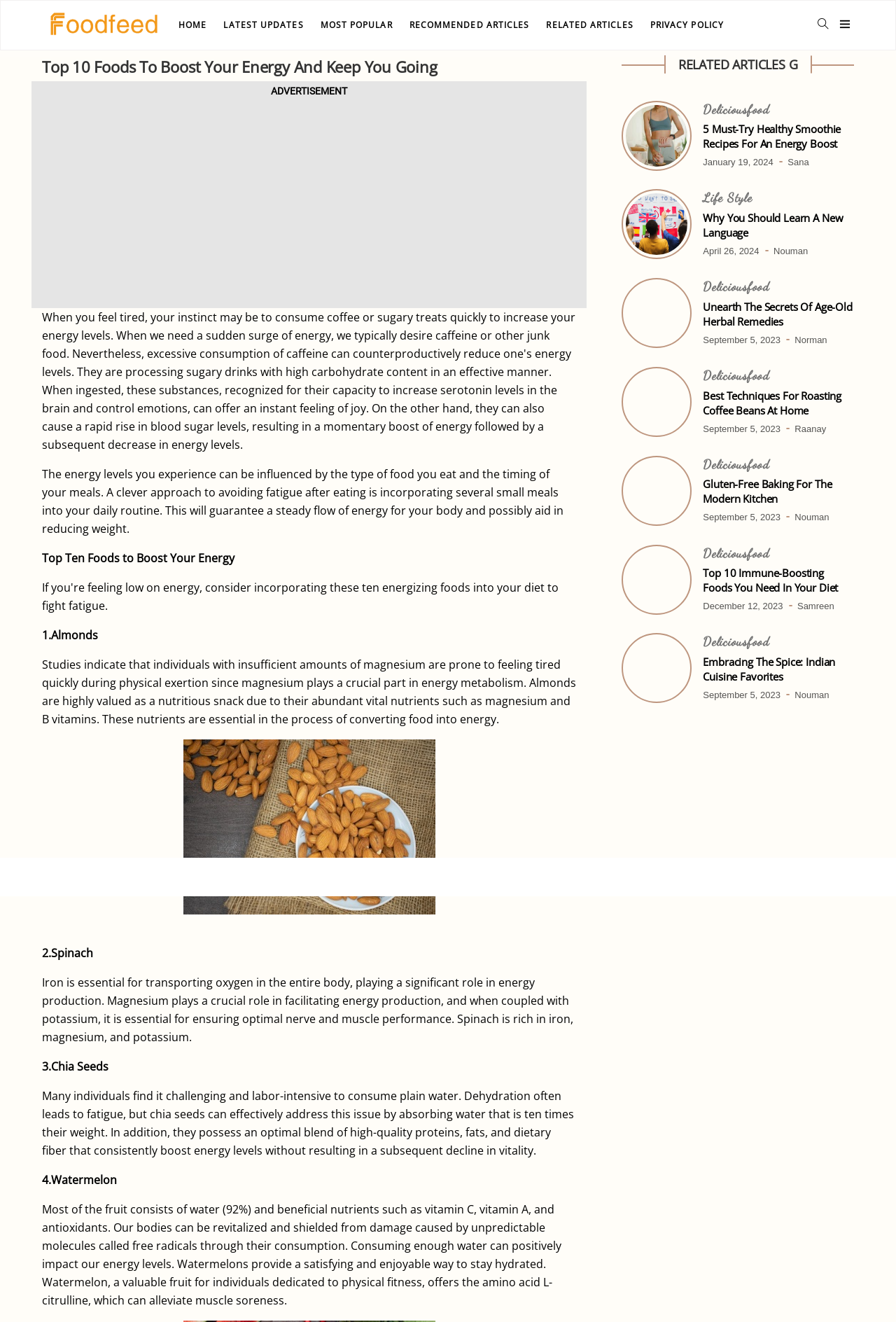Indicate the bounding box coordinates of the element that needs to be clicked to satisfy the following instruction: "Click the Post Comment button". The coordinates should be four float numbers between 0 and 1, i.e., [left, top, right, bottom].

None